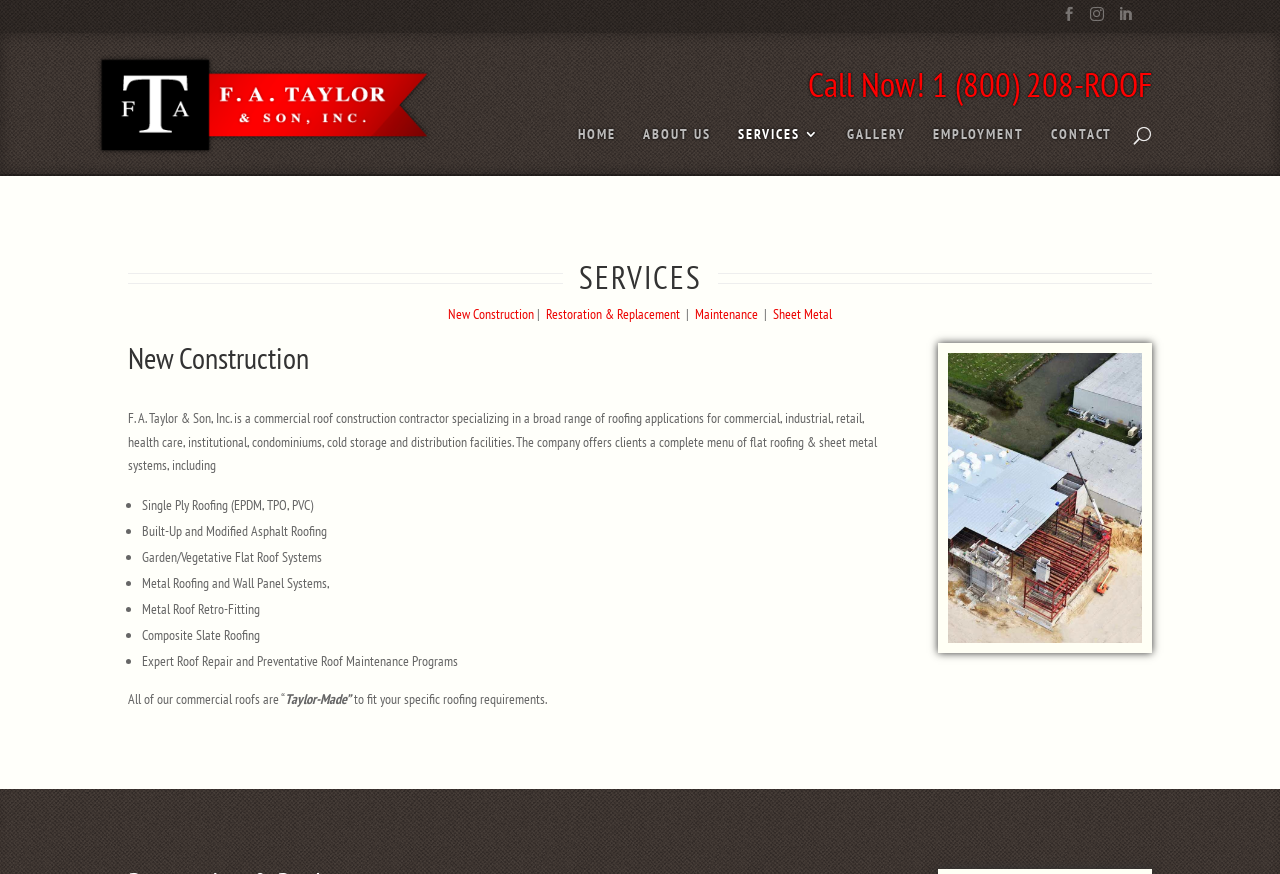Using the element description: "Restoration & Replacement", determine the bounding box coordinates for the specified UI element. The coordinates should be four float numbers between 0 and 1, [left, top, right, bottom].

[0.427, 0.349, 0.531, 0.369]